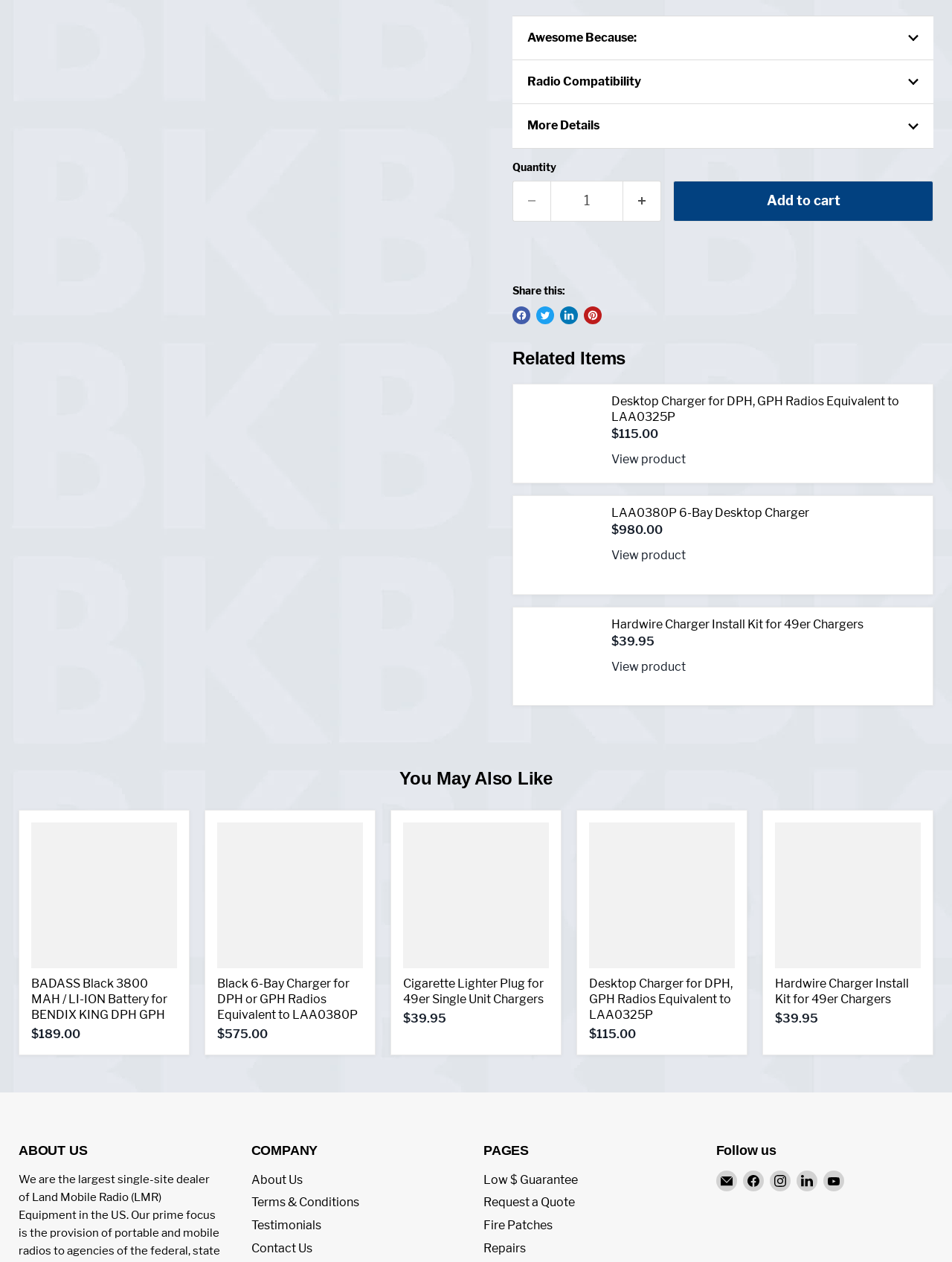Please analyze the image and provide a thorough answer to the question:
What is the price of the 'BADASS Black 3800 MAH / LI-ION Battery for BENDIX KING DPH GPH'?

I found the answer by looking at the 'You May Also Like' section, where I saw a link to 'BADASS Black 3800 MAH / LI-ION Battery for BENDIX KING DPH GPH' with a price of $189.00 next to it.